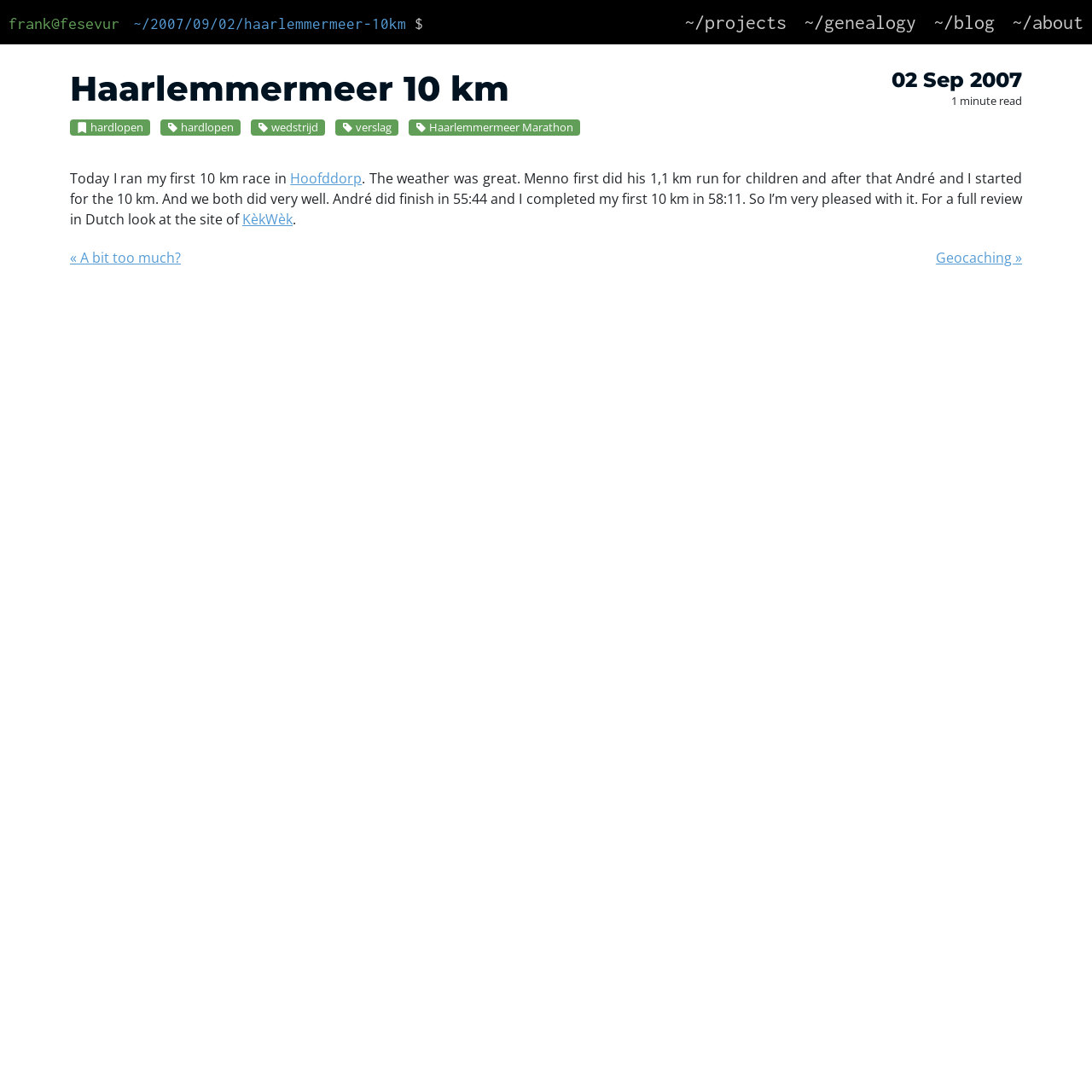What is the name of the author?
Please provide a comprehensive answer based on the contents of the image.

The name of the author can be found at the top of the webpage, which is 'Frank Fesevur - Haarlemmermeer 10 km'. This suggests that the author's name is Frank Fesevur.